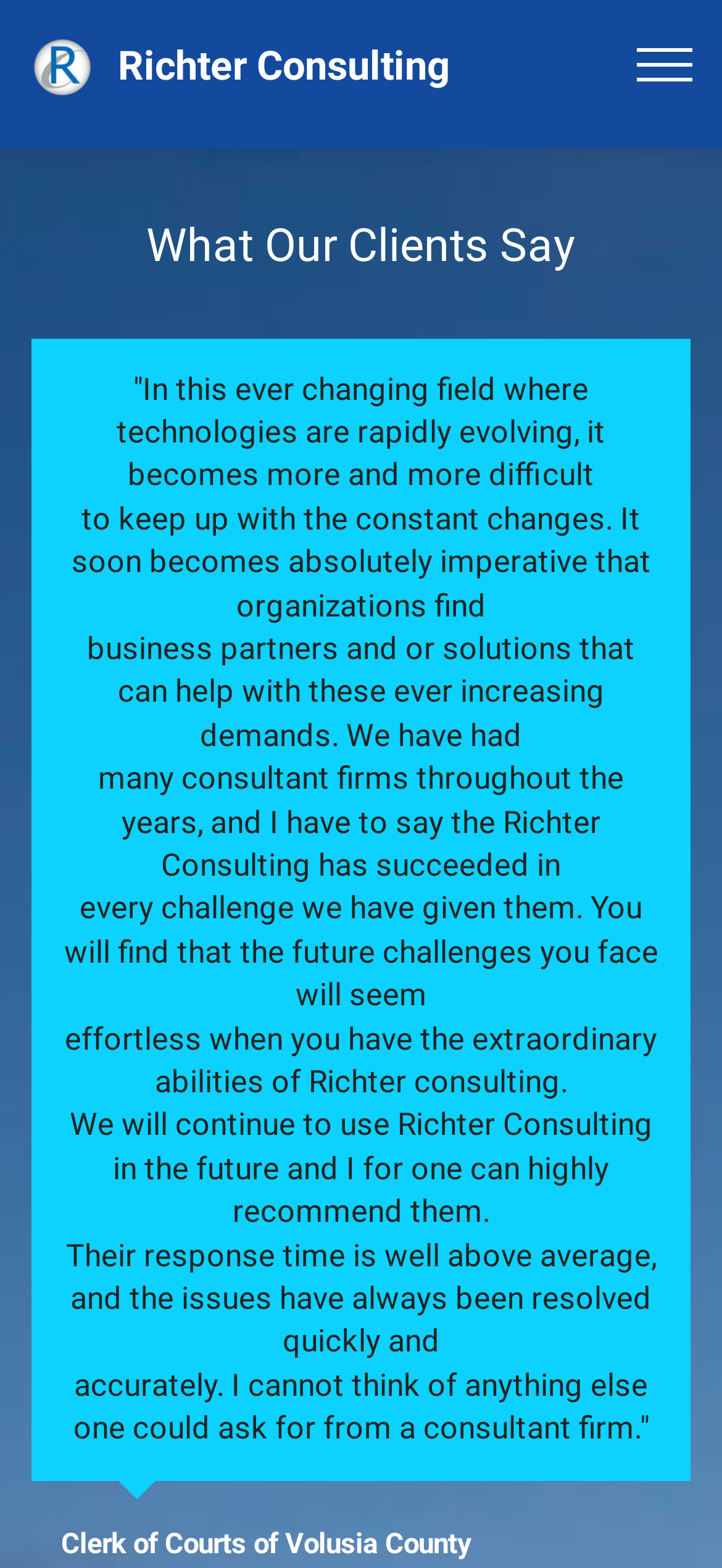What is the topic of the testimonial?
Answer the question with a single word or phrase by looking at the picture.

Richter Consulting's services